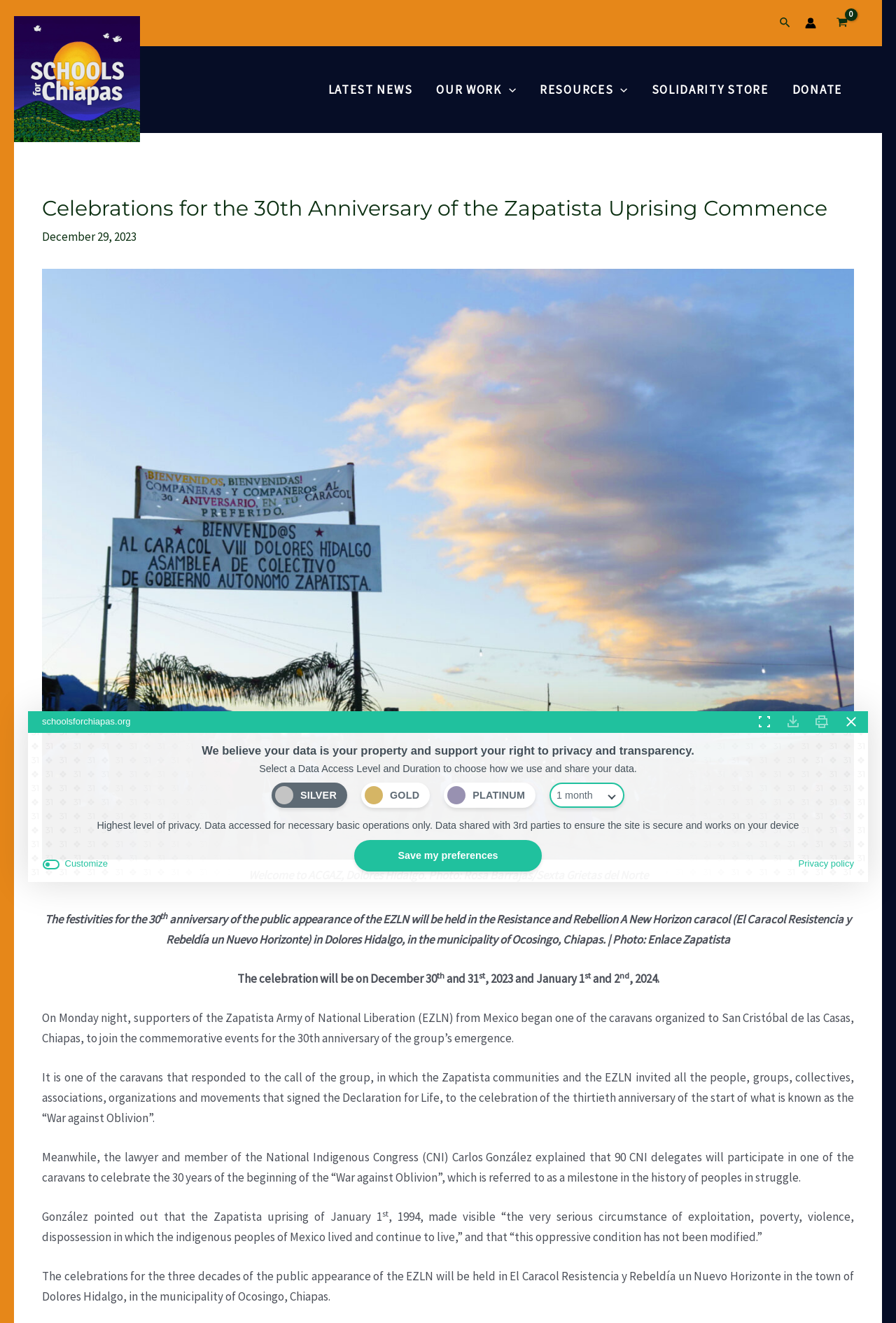Please specify the bounding box coordinates of the element that should be clicked to execute the given instruction: 'Click the 'LATEST NEWS' link'. Ensure the coordinates are four float numbers between 0 and 1, expressed as [left, top, right, bottom].

[0.353, 0.046, 0.474, 0.089]